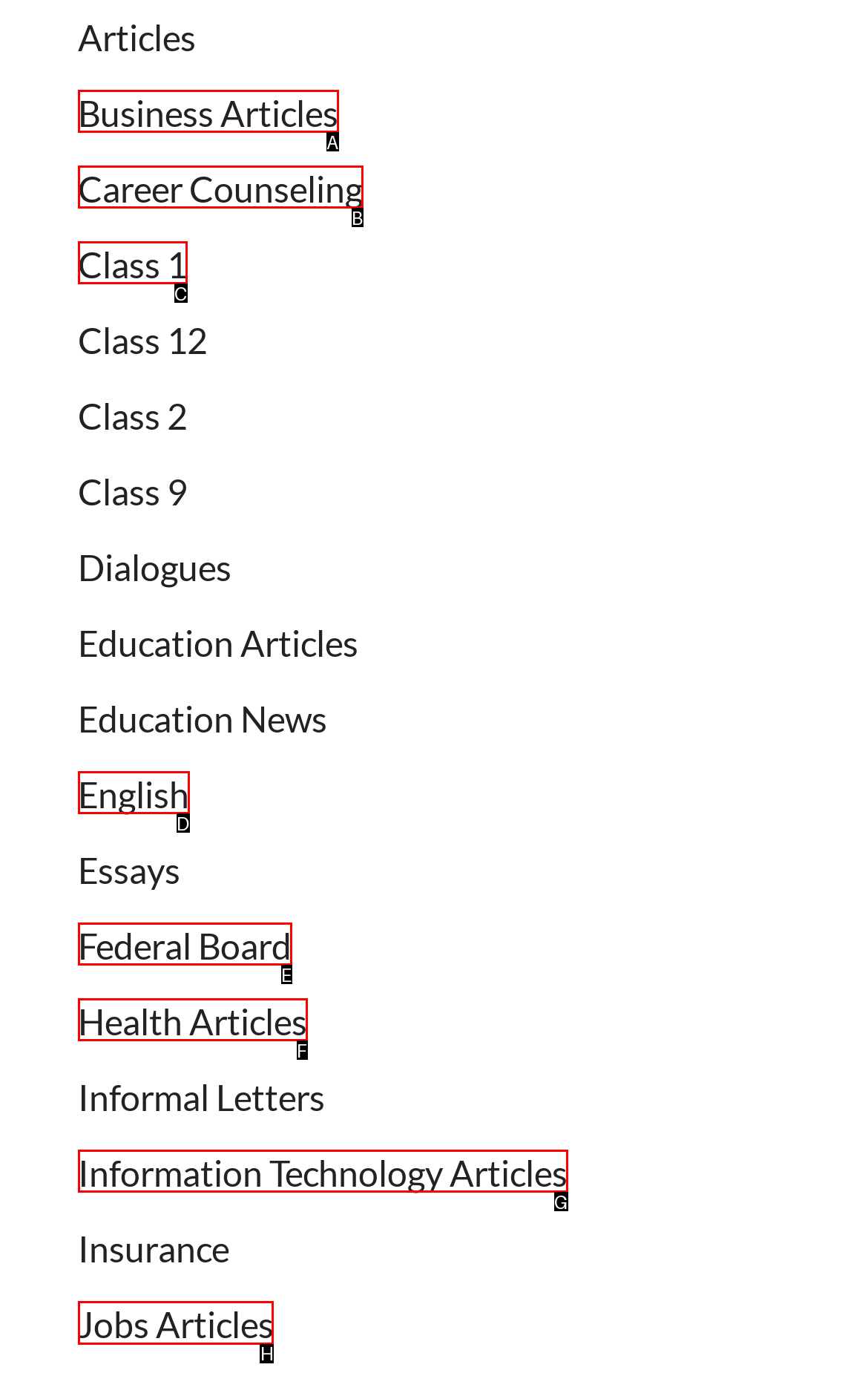Choose the HTML element to click for this instruction: get nfl bahis ipuçları Answer with the letter of the correct choice from the given options.

None